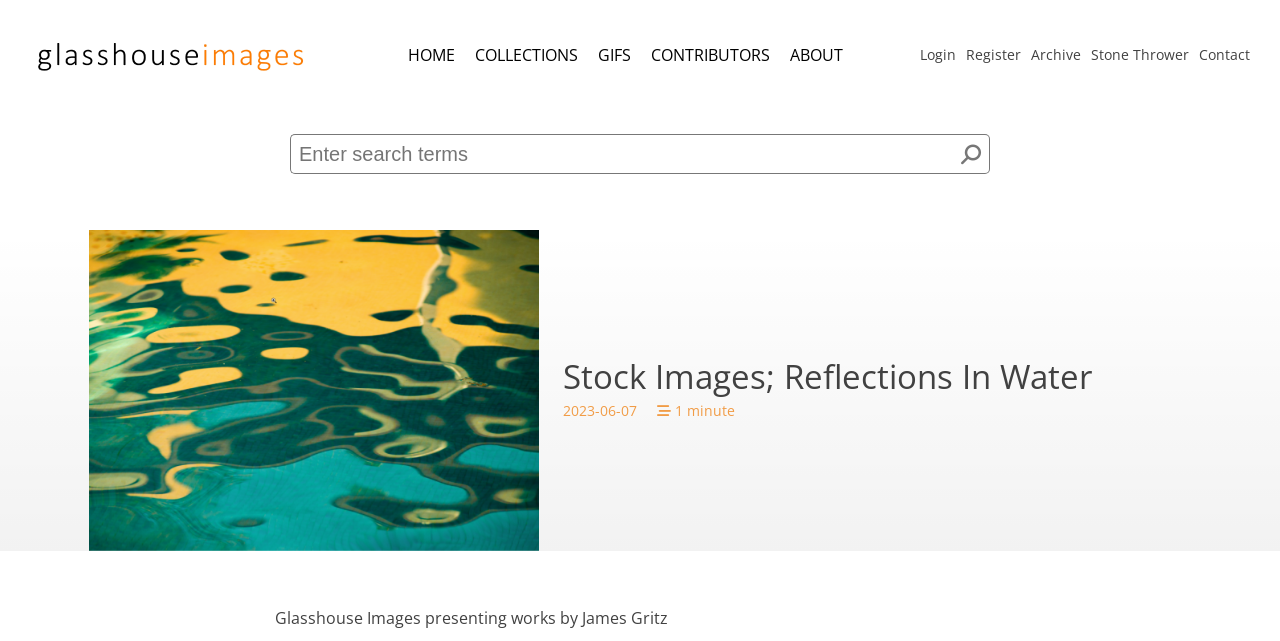Analyze the image and provide a detailed answer to the question: What is the theme of the image on the page?

The theme of the image can be inferred from the text 'Stock Images; Reflections In Water' which is the title of the page and also the caption of the image.